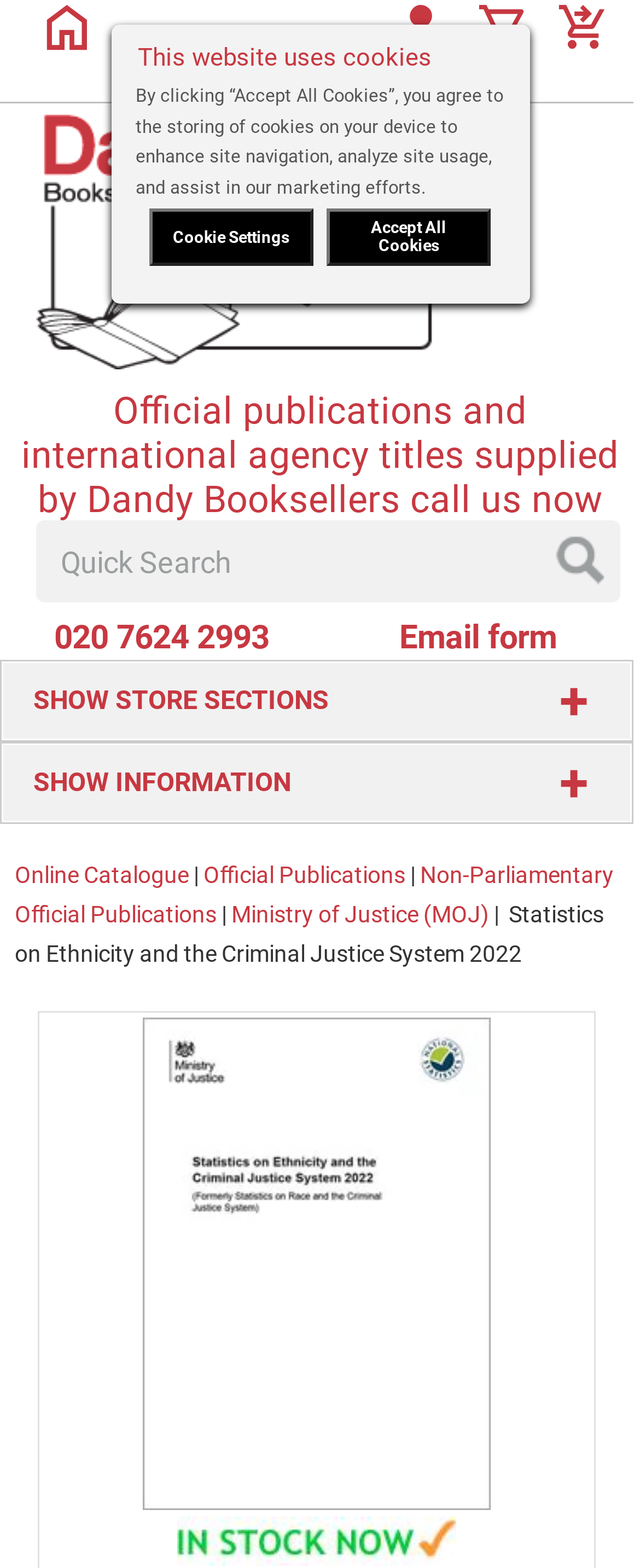Find the bounding box coordinates of the element to click in order to complete the given instruction: "go to home page."

[0.059, 0.019, 0.149, 0.036]